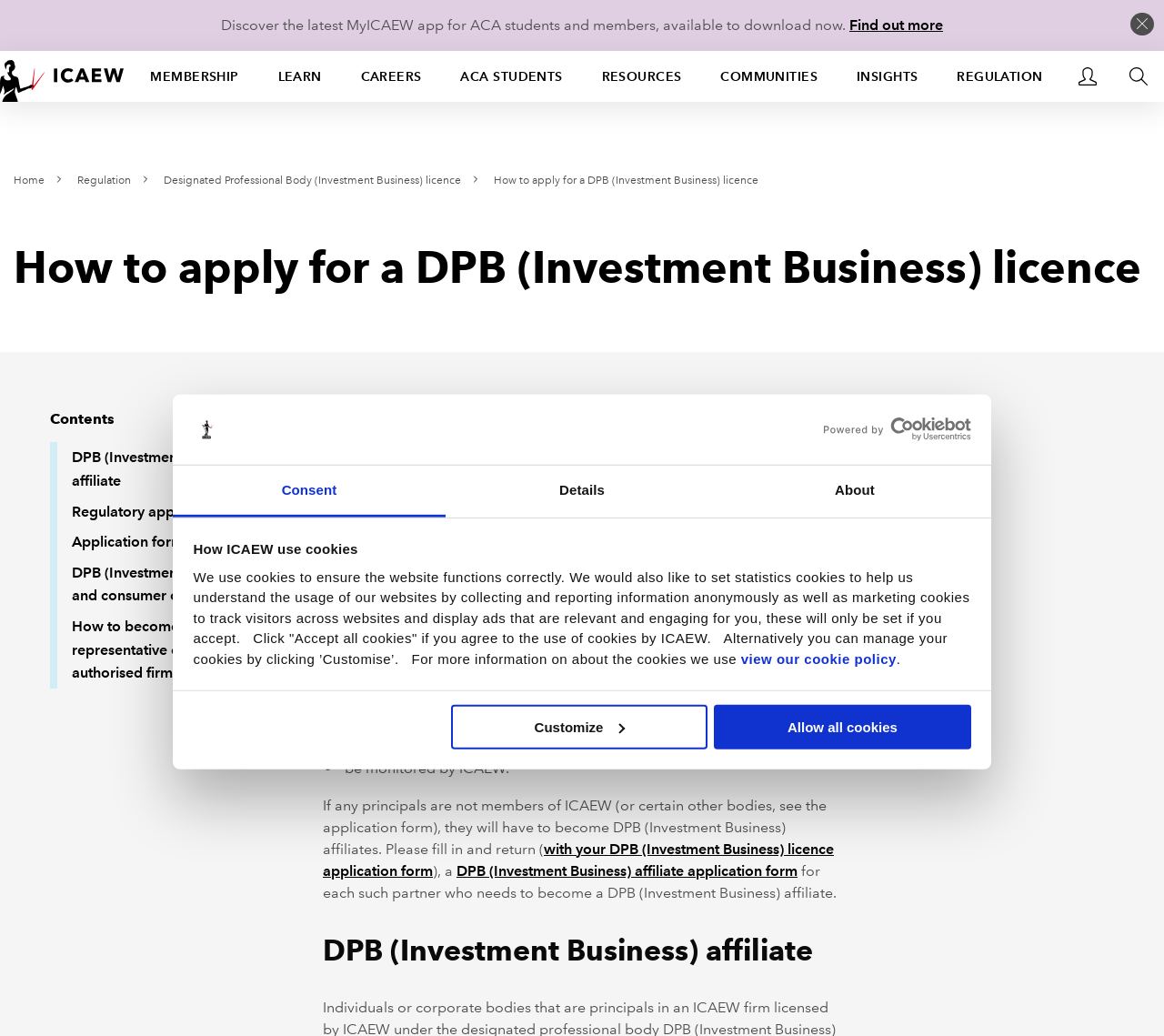Could you provide the bounding box coordinates for the portion of the screen to click to complete this instruction: "Search for something"?

None